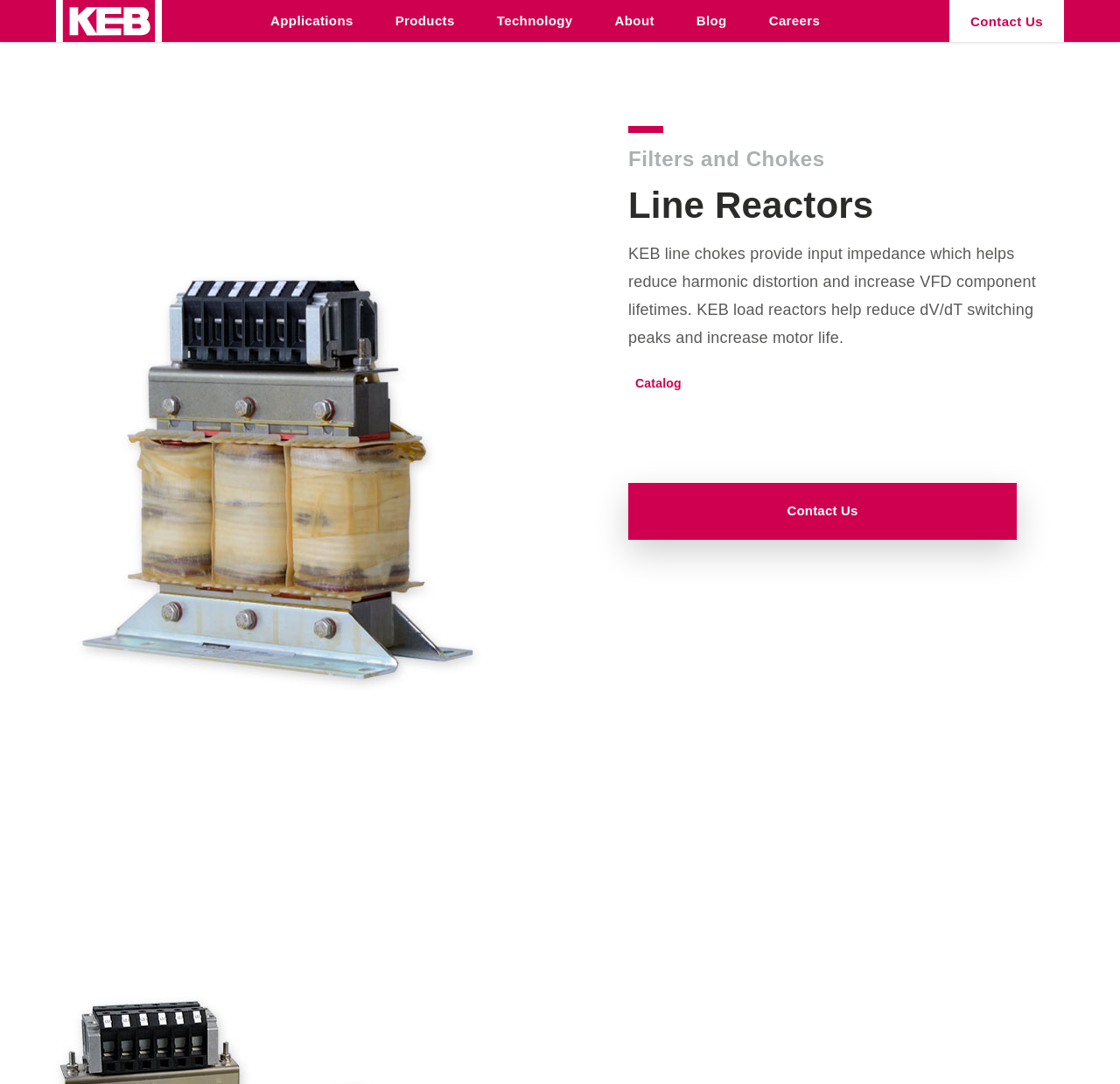Please identify the bounding box coordinates of the area that needs to be clicked to fulfill the following instruction: "Learn more about 'Line Reactors'."

[0.561, 0.17, 0.927, 0.208]